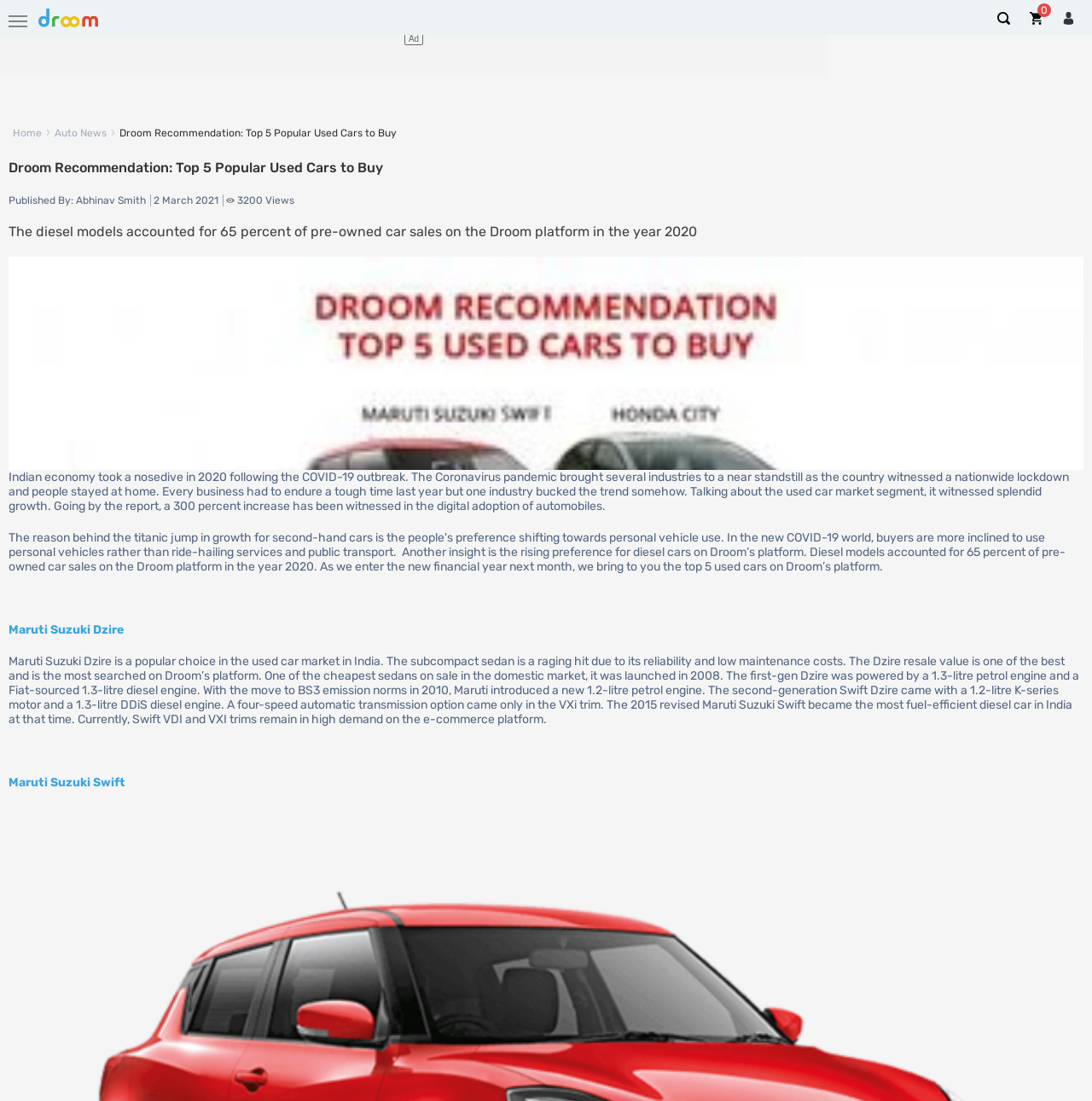Determine the bounding box coordinates of the area to click in order to meet this instruction: "View the 'Maruti Suzuki Dzire' details".

[0.008, 0.565, 0.113, 0.579]